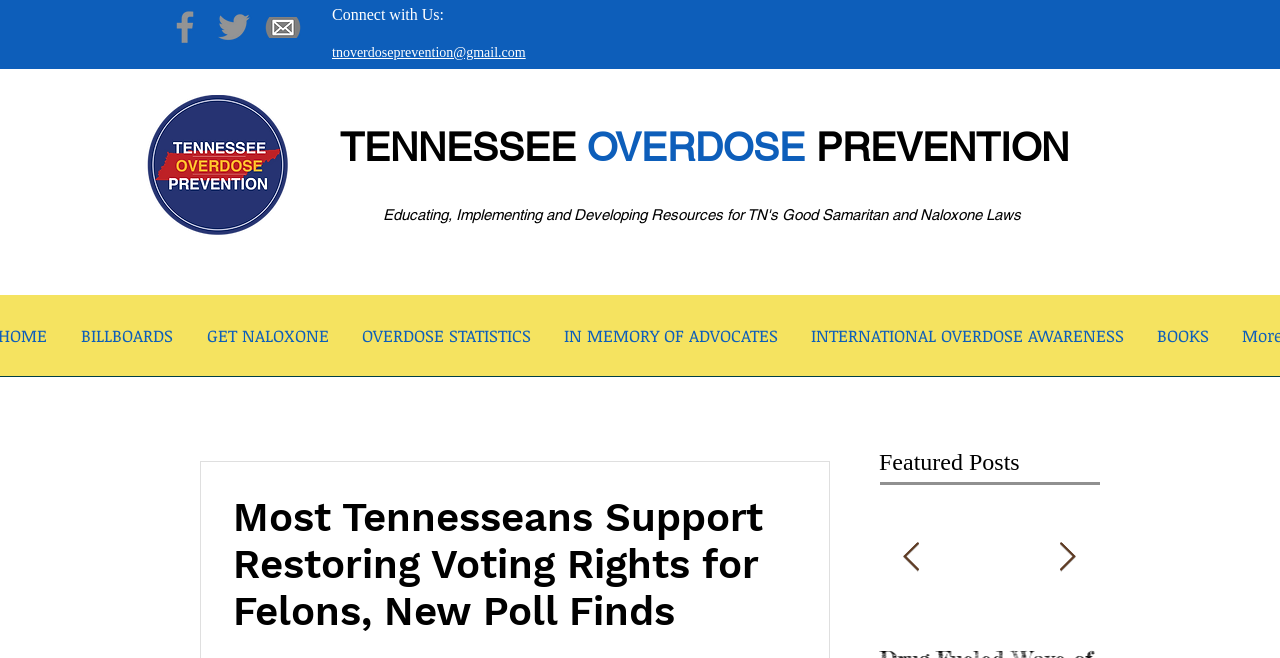Provide your answer to the question using just one word or phrase: What is the logo image filename?

2015_21-jrg-TN-Logo.png